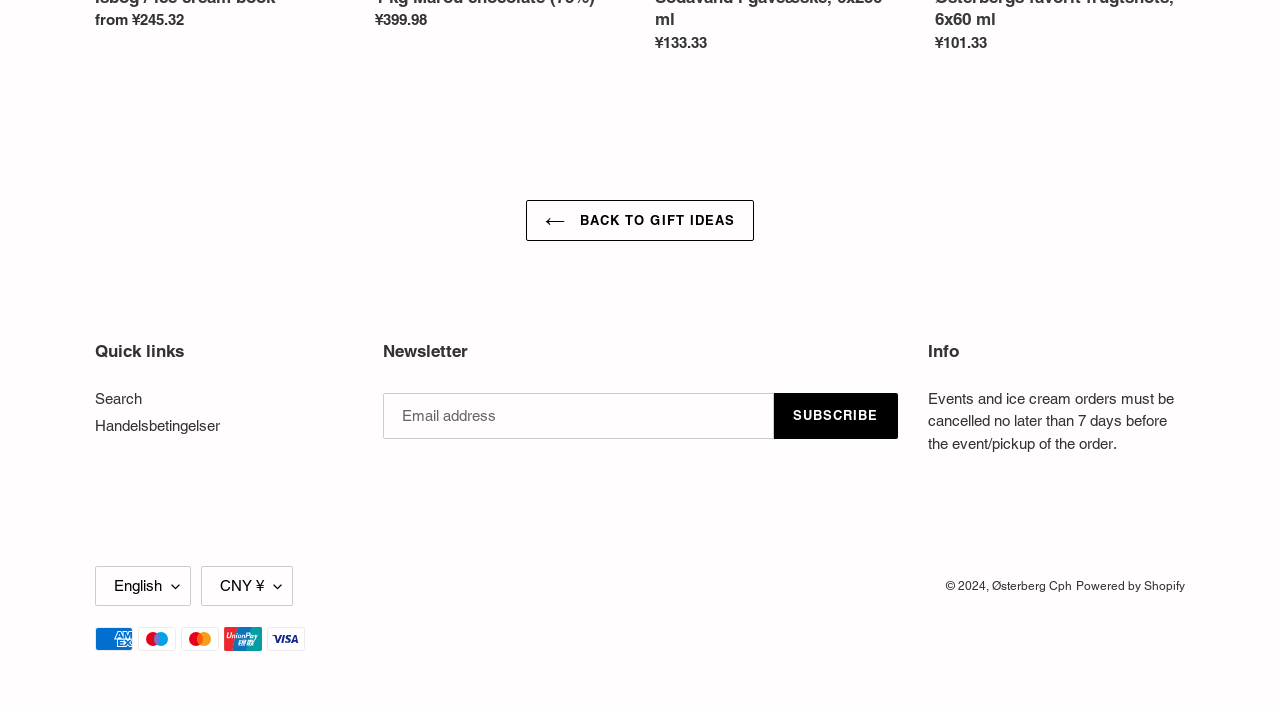Please specify the bounding box coordinates of the region to click in order to perform the following instruction: "Search".

[0.074, 0.552, 0.111, 0.576]